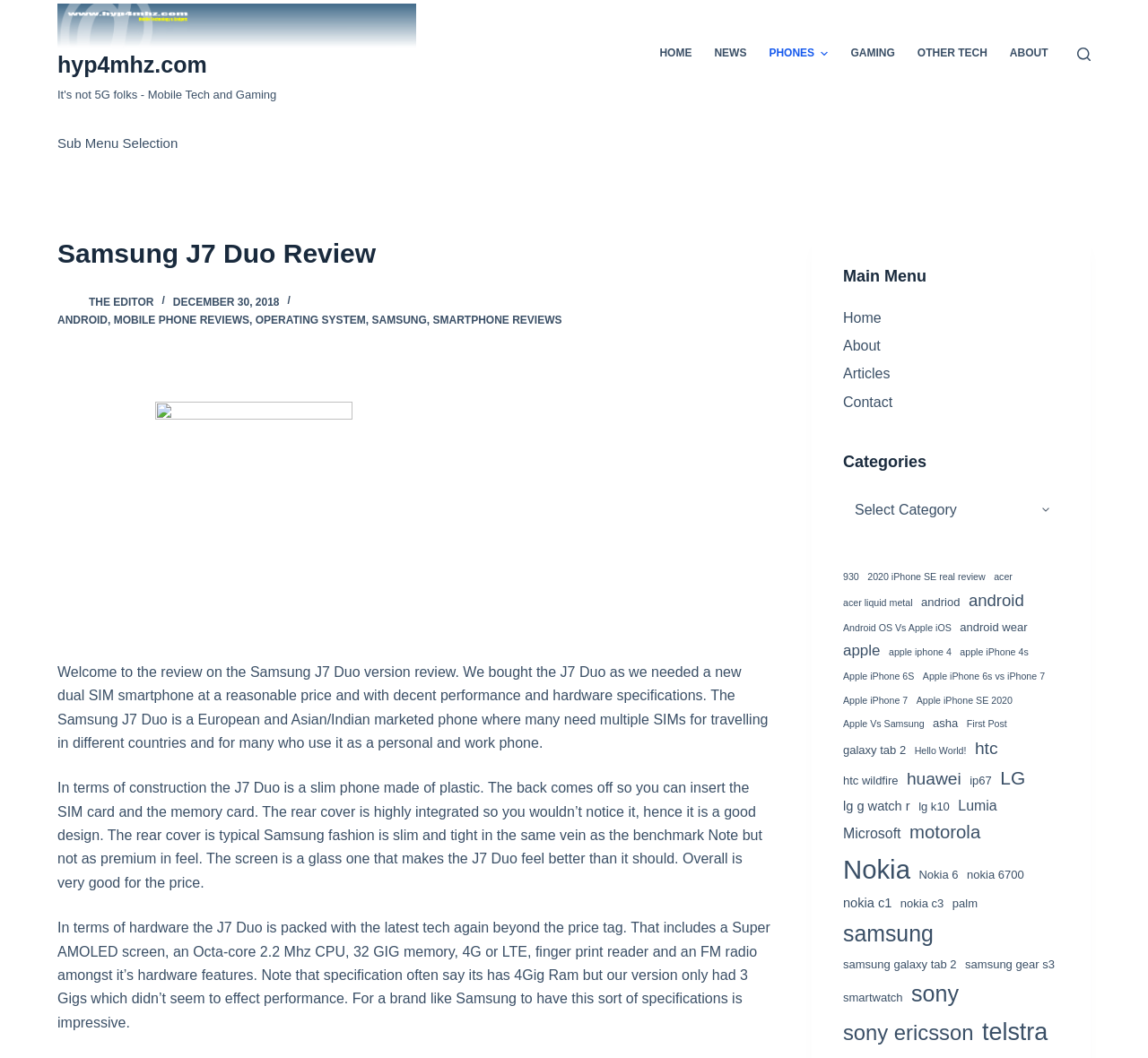Respond to the following query with just one word or a short phrase: 
What is the material of the back cover of the Samsung J7 Duo?

plastic